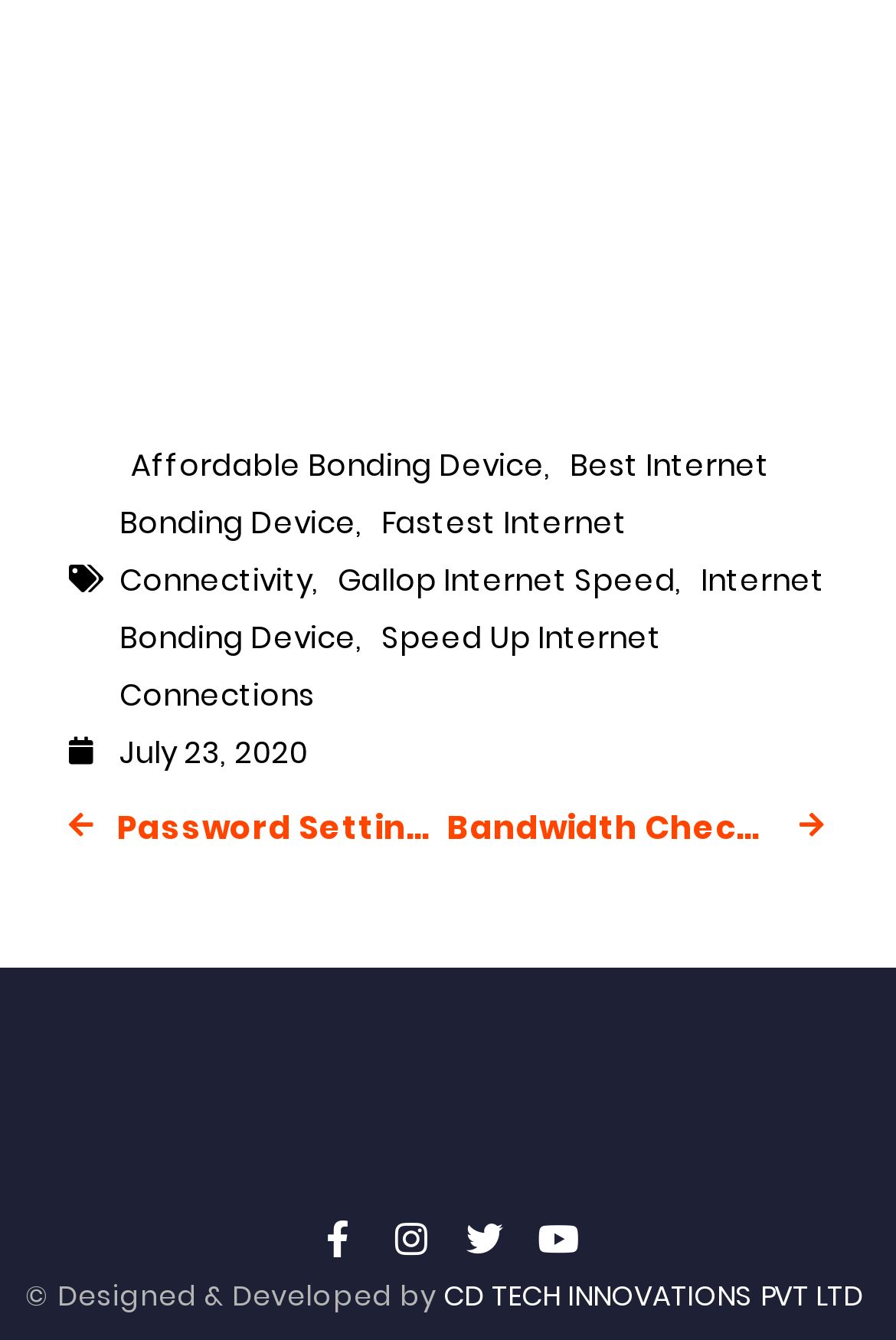Using a single word or phrase, answer the following question: 
What is the purpose of the device?

Speed Up Internet Connections